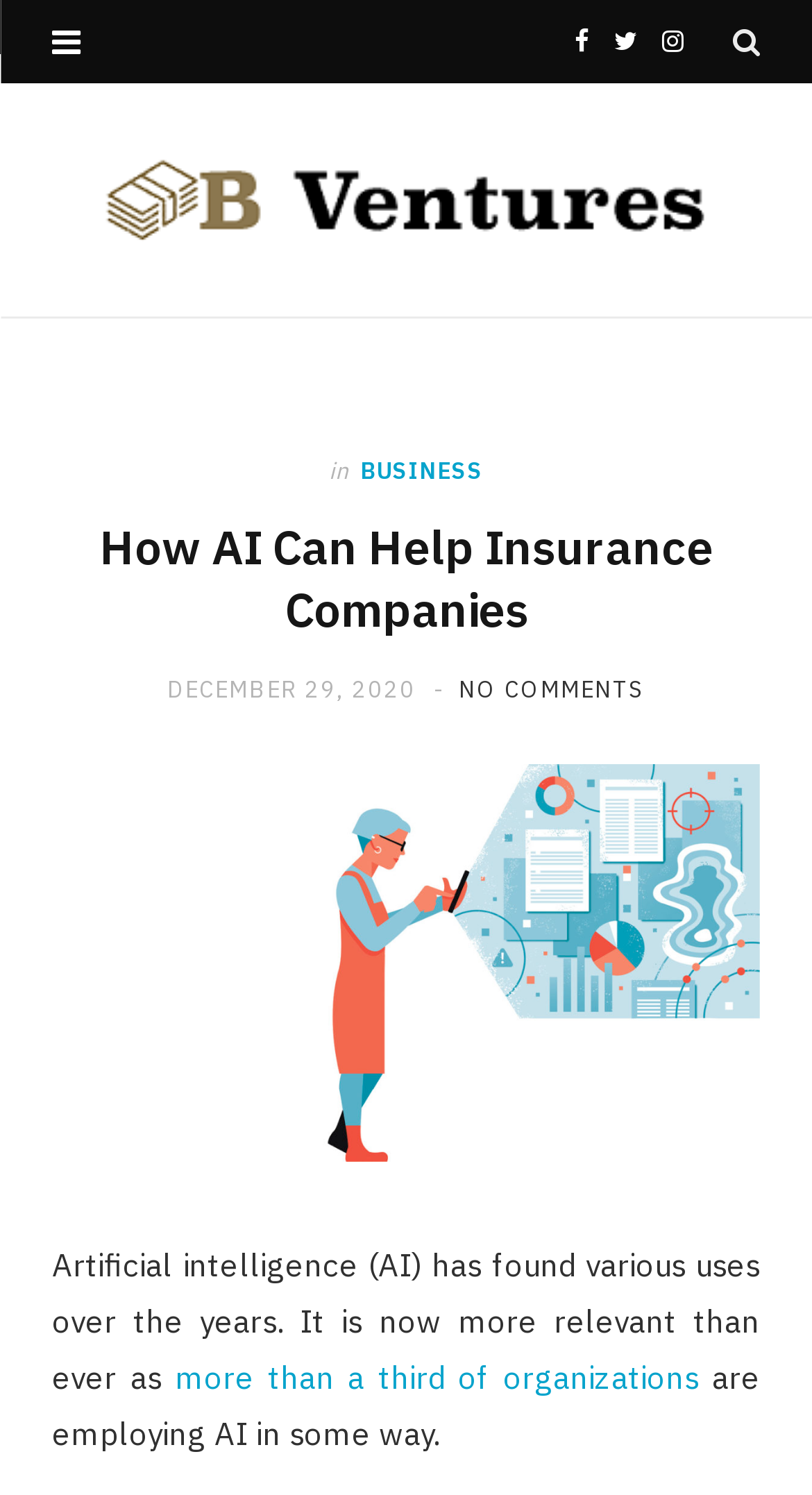Using the element description: "December 29, 2020", determine the bounding box coordinates. The coordinates should be in the format [left, top, right, bottom], with values between 0 and 1.

[0.206, 0.451, 0.521, 0.47]